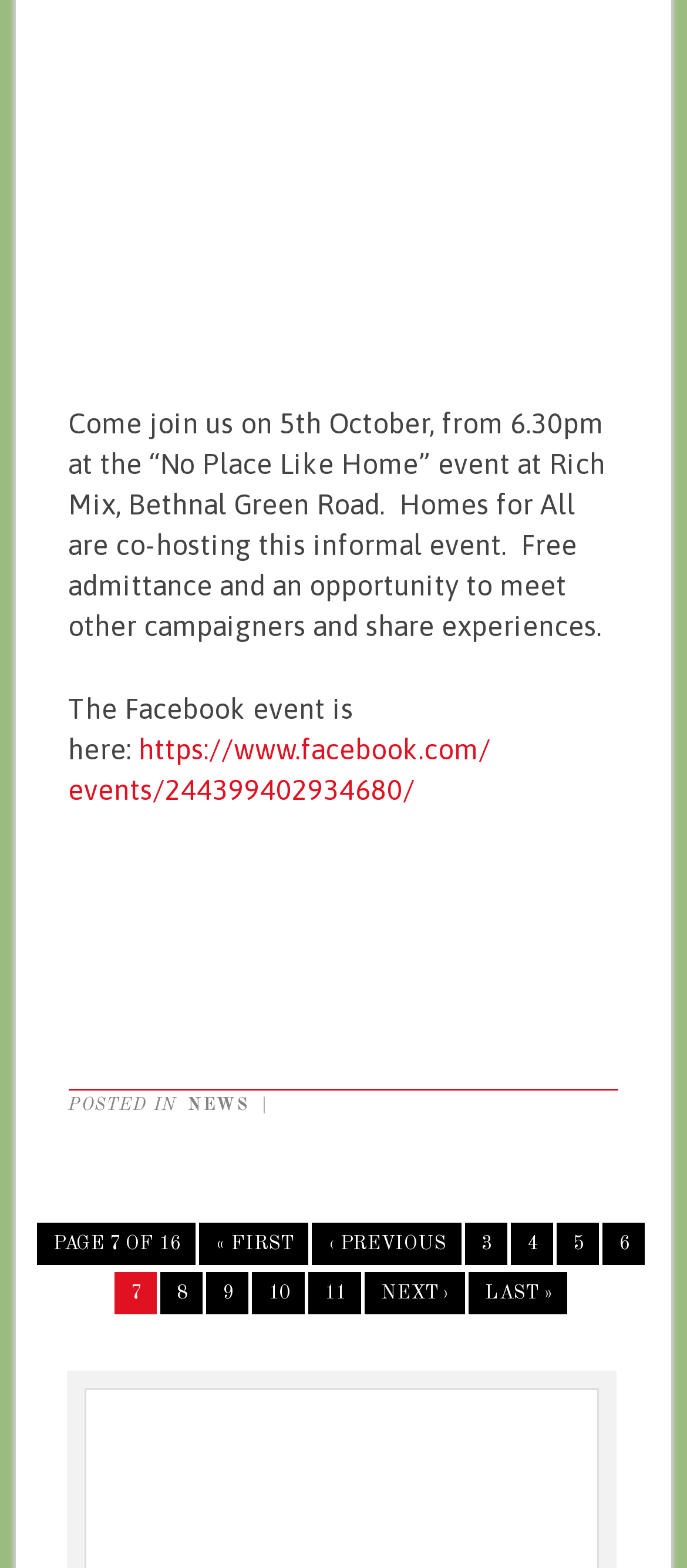Extract the bounding box coordinates for the described element: "‹ Previous". The coordinates should be represented as four float numbers between 0 and 1: [left, top, right, bottom].

[0.455, 0.78, 0.673, 0.807]